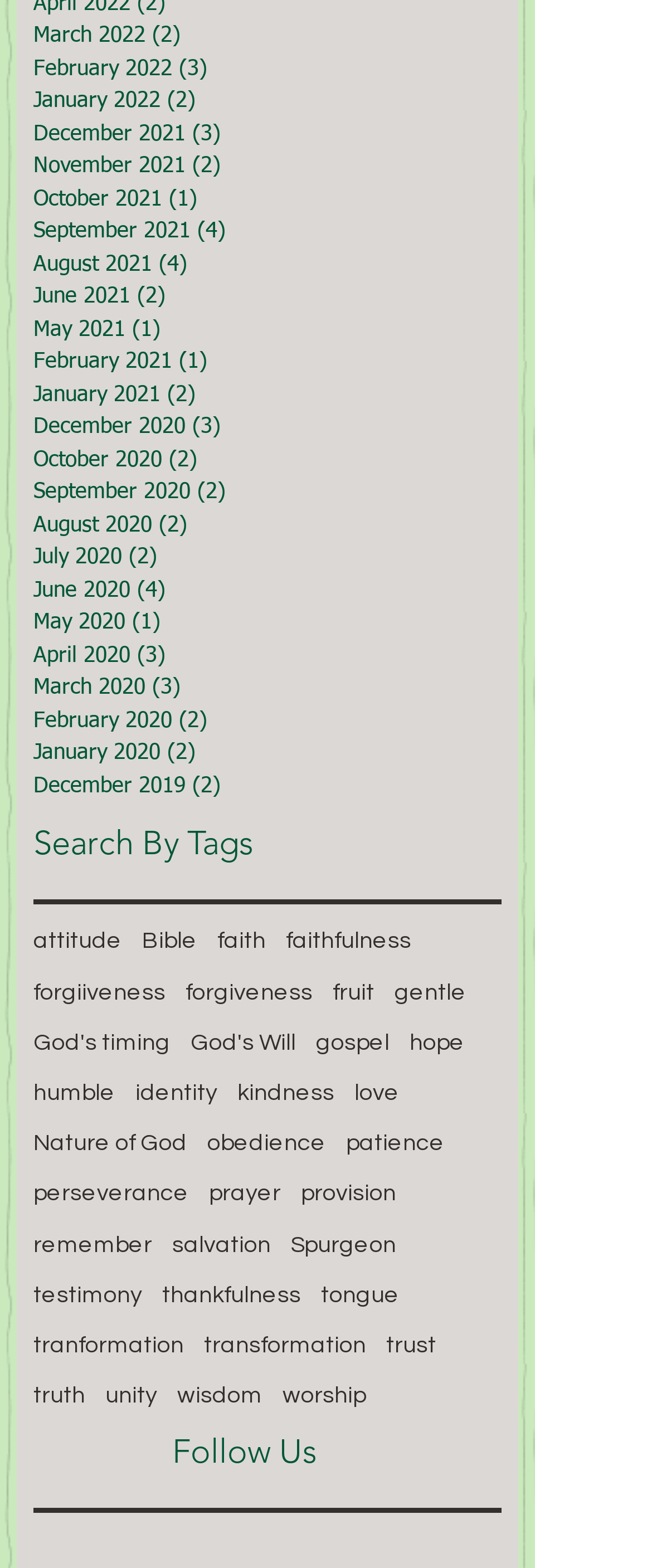Pinpoint the bounding box coordinates of the area that must be clicked to complete this instruction: "Log in to the website".

None